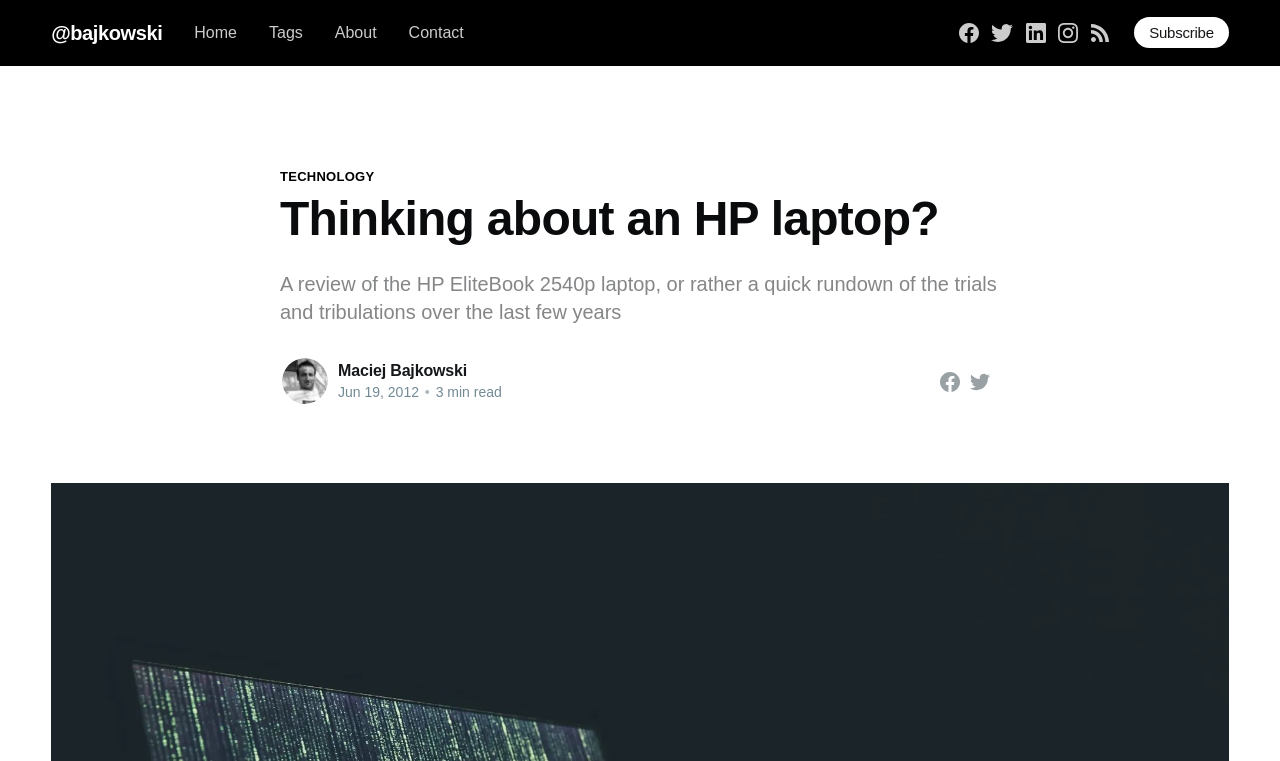How long does it take to read the article?
Using the visual information, reply with a single word or short phrase.

3 min